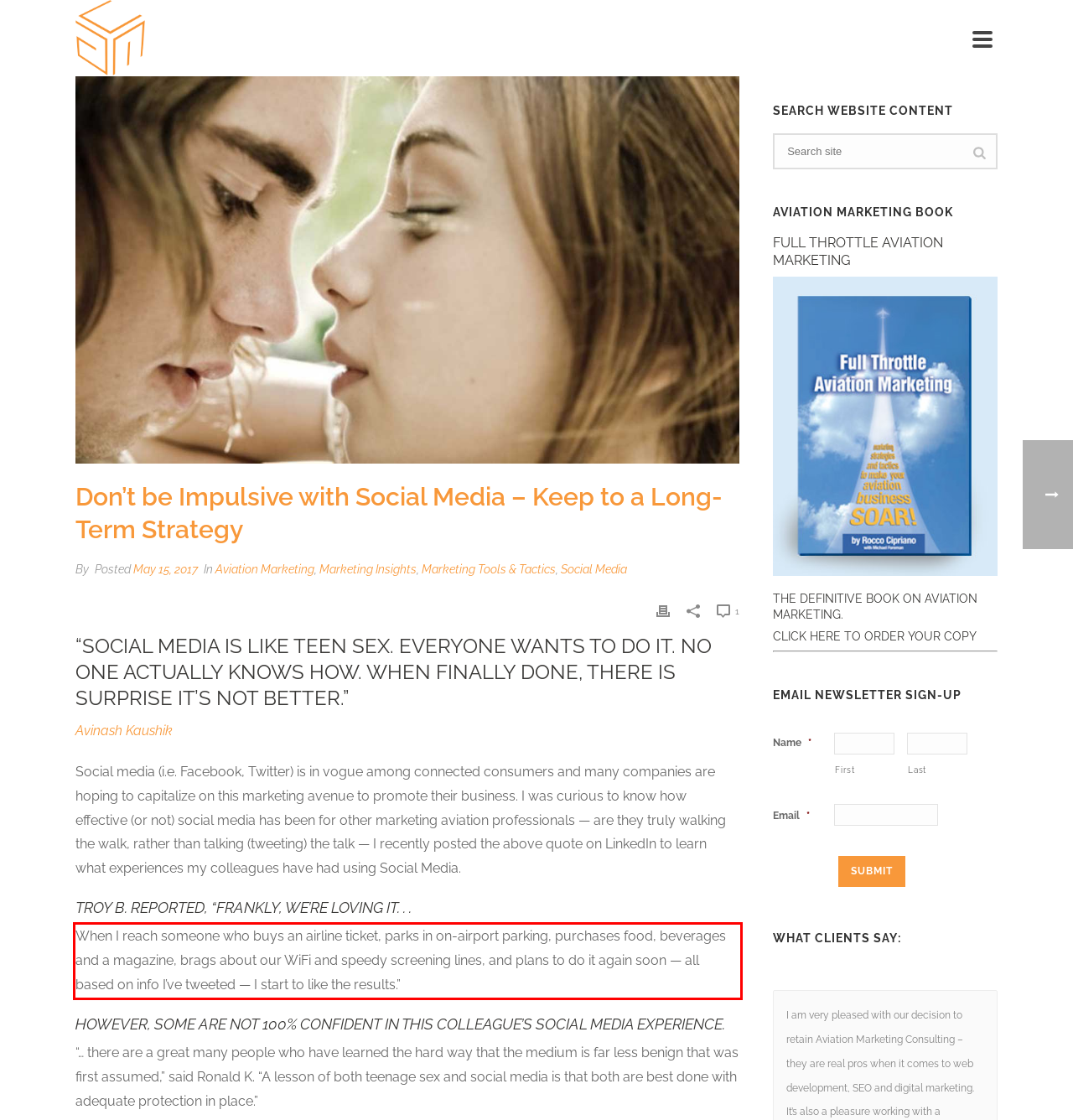You are provided with a webpage screenshot that includes a red rectangle bounding box. Extract the text content from within the bounding box using OCR.

When I reach someone who buys an airline ticket, parks in on-airport parking, purchases food, beverages and a magazine, brags about our WiFi and speedy screening lines, and plans to do it again soon — all based on info I’ve tweeted — I start to like the results.”